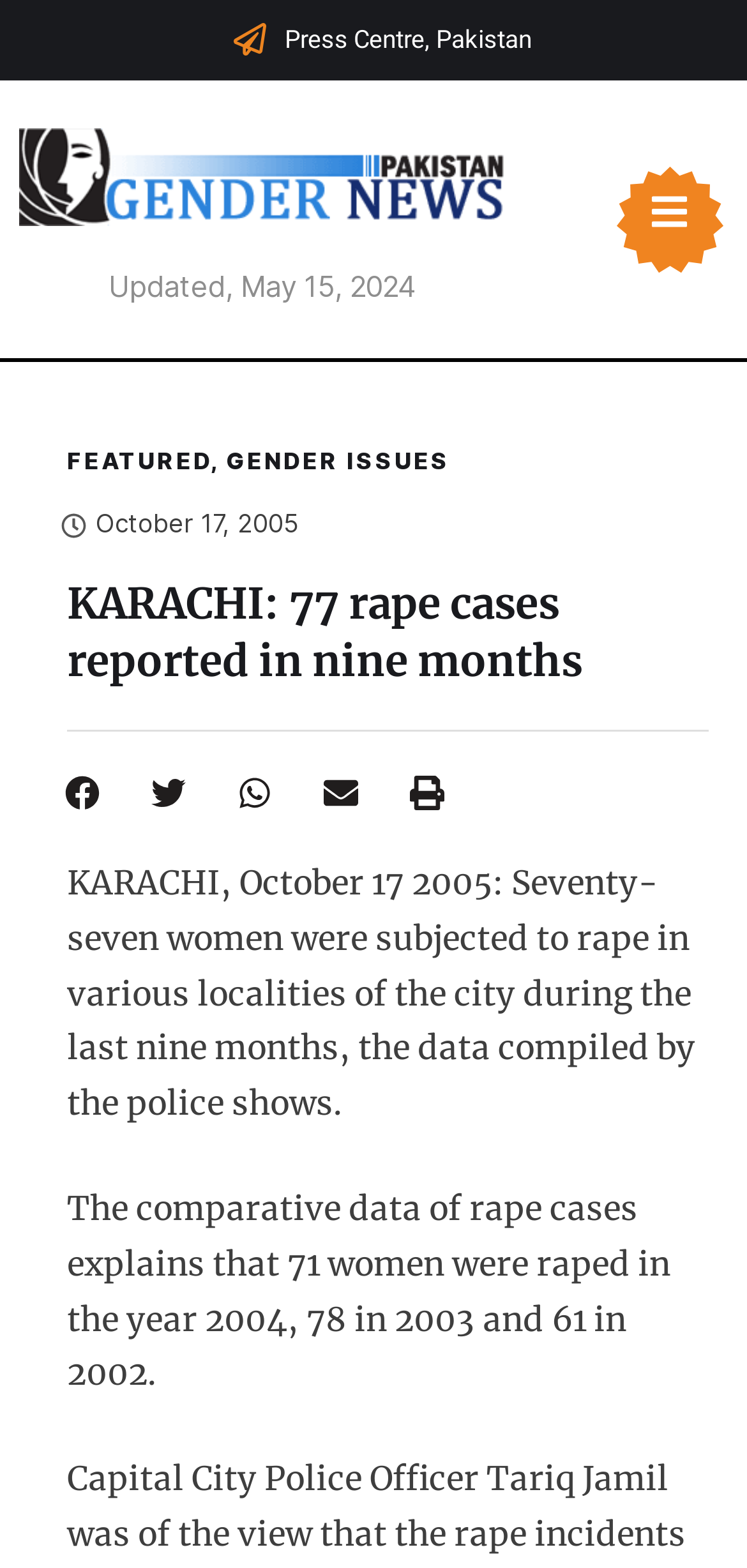Respond to the following query with just one word or a short phrase: 
What is the date of the article?

October 17, 2005